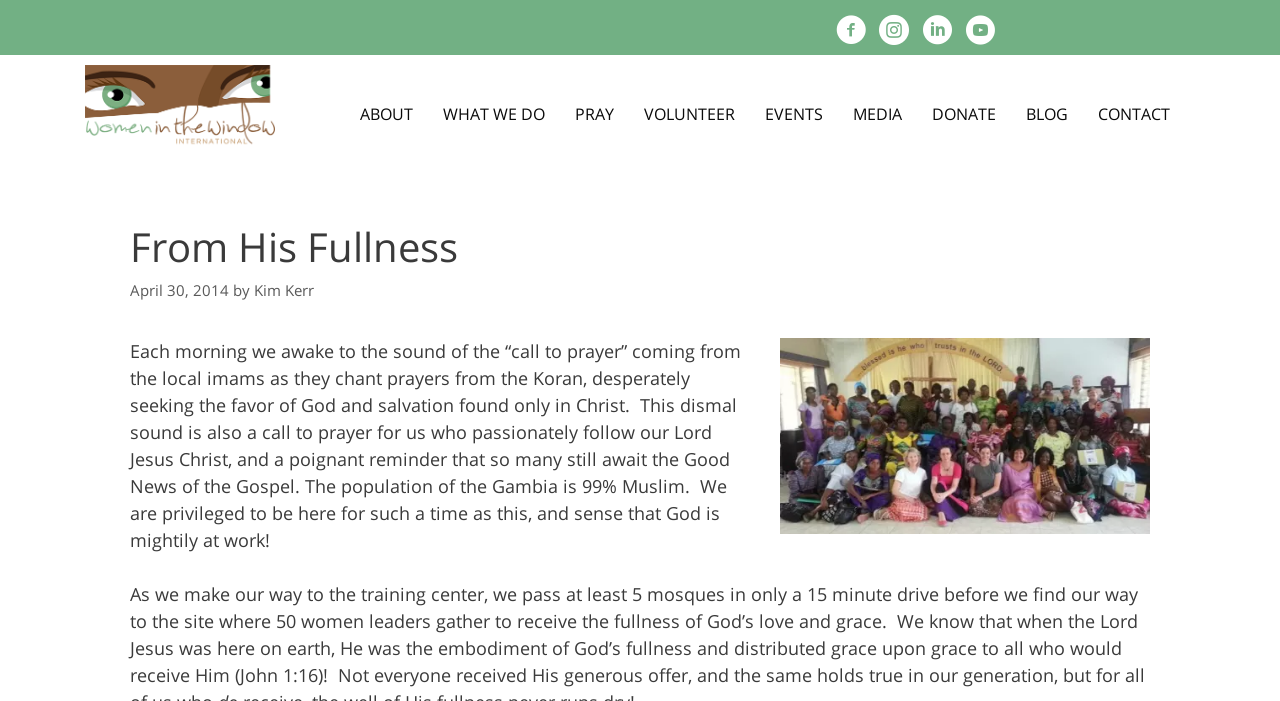Identify the bounding box coordinates of the clickable region to carry out the given instruction: "Explore the 'EVENTS' section".

[0.586, 0.093, 0.655, 0.233]